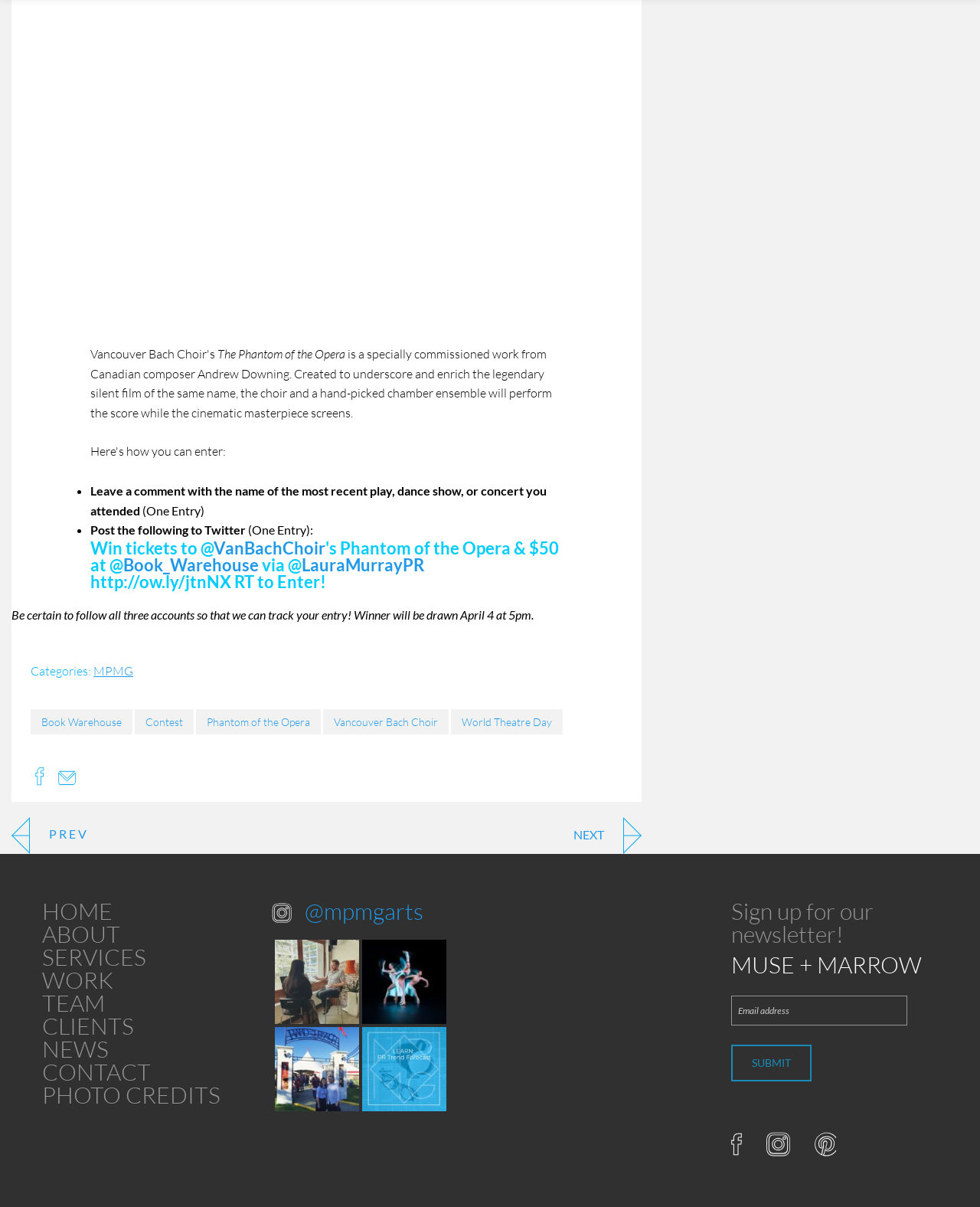Please locate the bounding box coordinates of the region I need to click to follow this instruction: "Enter your email in the newsletter sign-up field".

[0.746, 0.825, 0.926, 0.85]